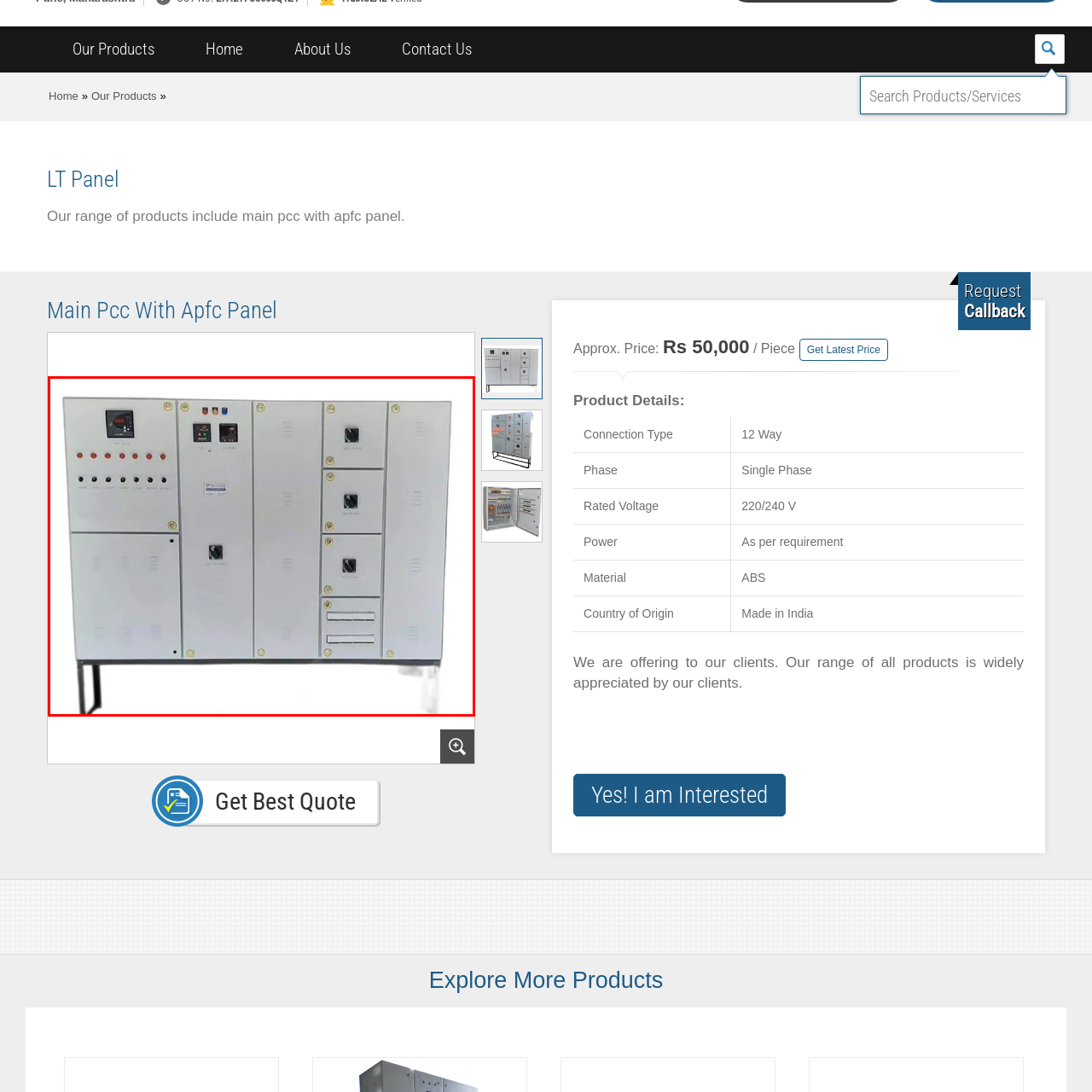What is the material of the overall structure?
Look closely at the image marked with a red bounding box and answer the question with as much detail as possible, drawing from the image.

The overall structure of the Main PCC is constructed from durable materials to ensure longevity and performance in demanding environments, which suggests that the materials used are robust and can withstand harsh conditions.